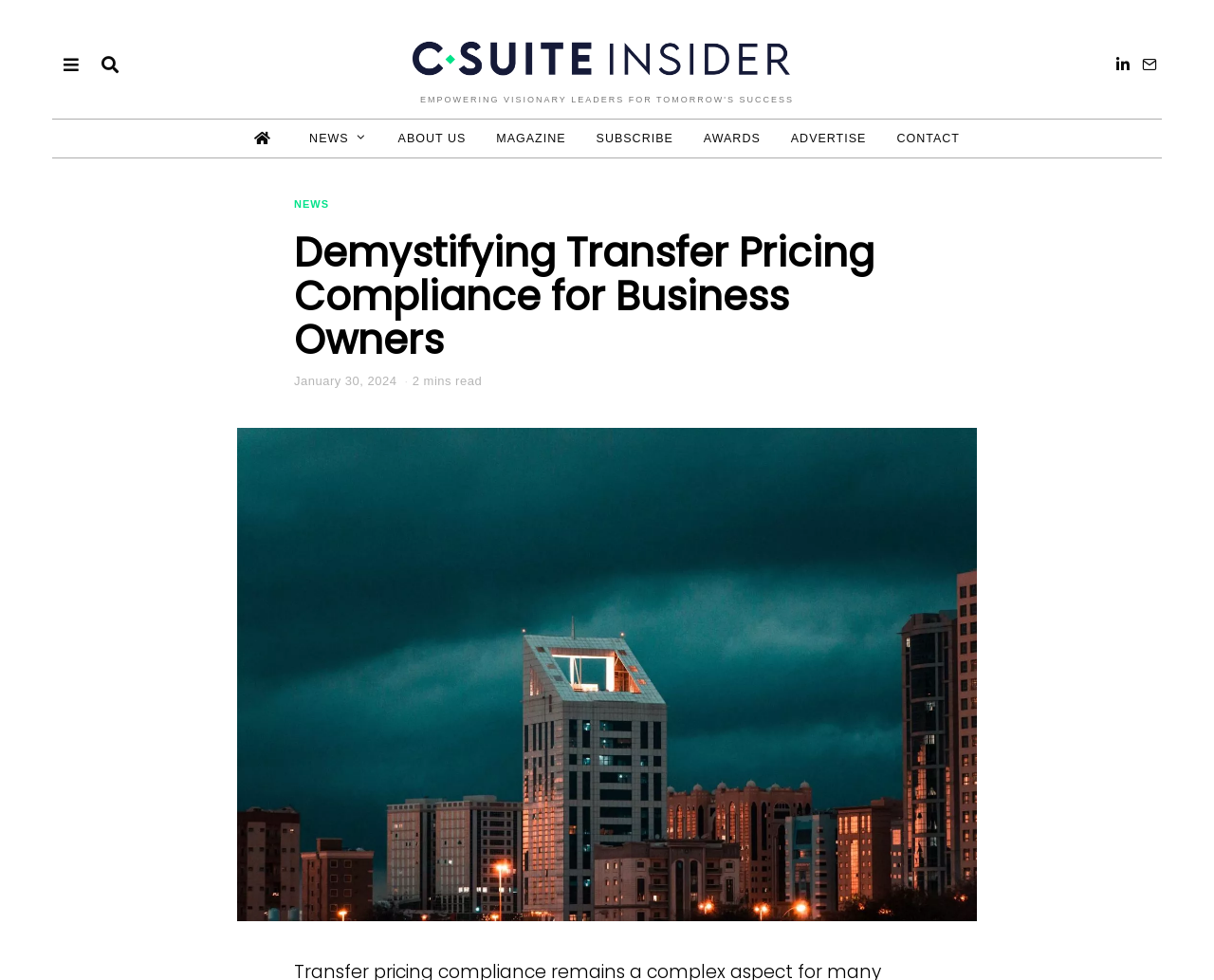Kindly provide the bounding box coordinates of the section you need to click on to fulfill the given instruction: "Click the NEWS link".

[0.242, 0.202, 0.271, 0.216]